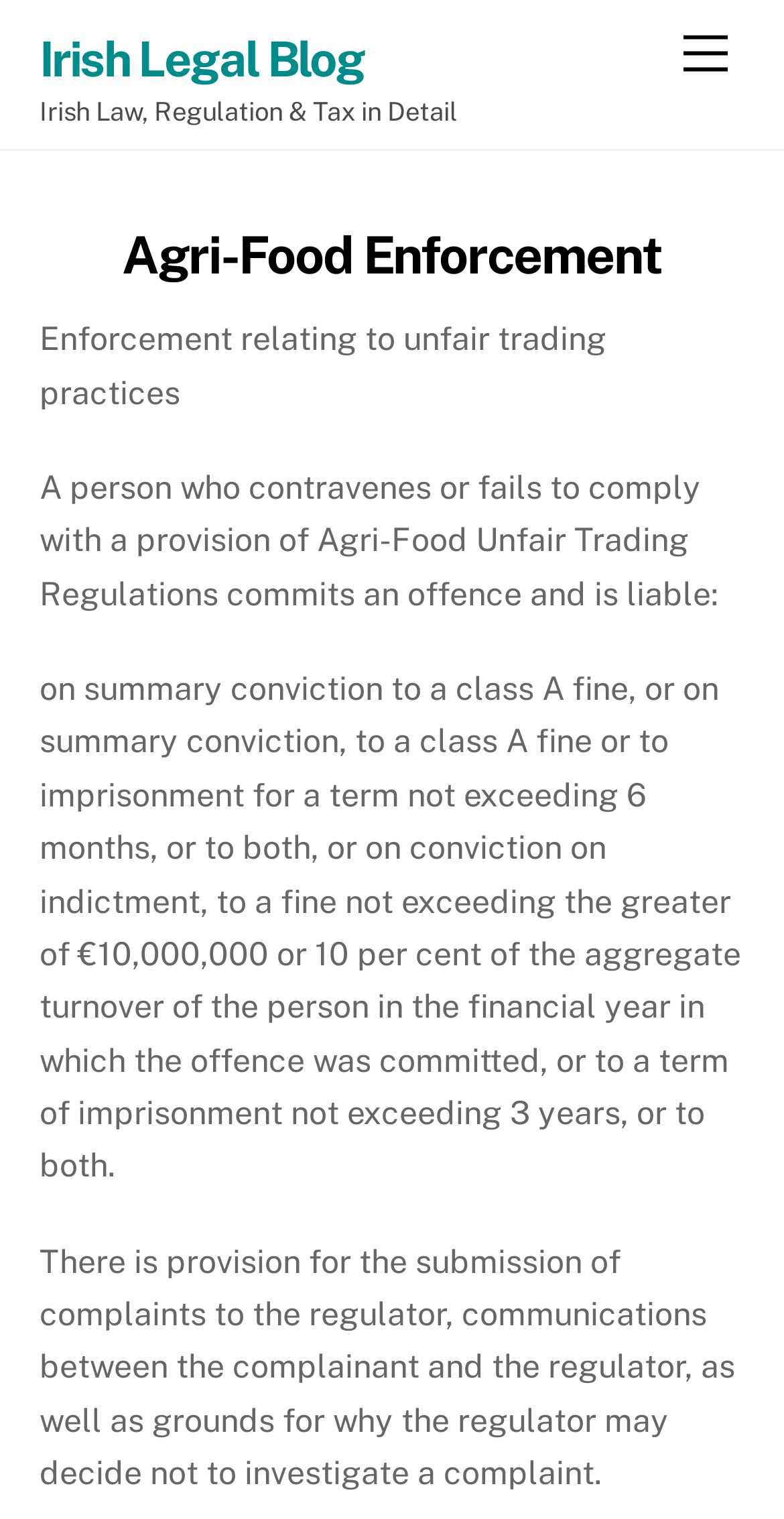What is the relationship between the regulator and the complainant?
Kindly answer the question with as much detail as you can.

The text mentions 'communications between the complainant and the regulator', implying that there is a channel of communication between the two parties, likely for the purpose of investigating and resolving complaints.